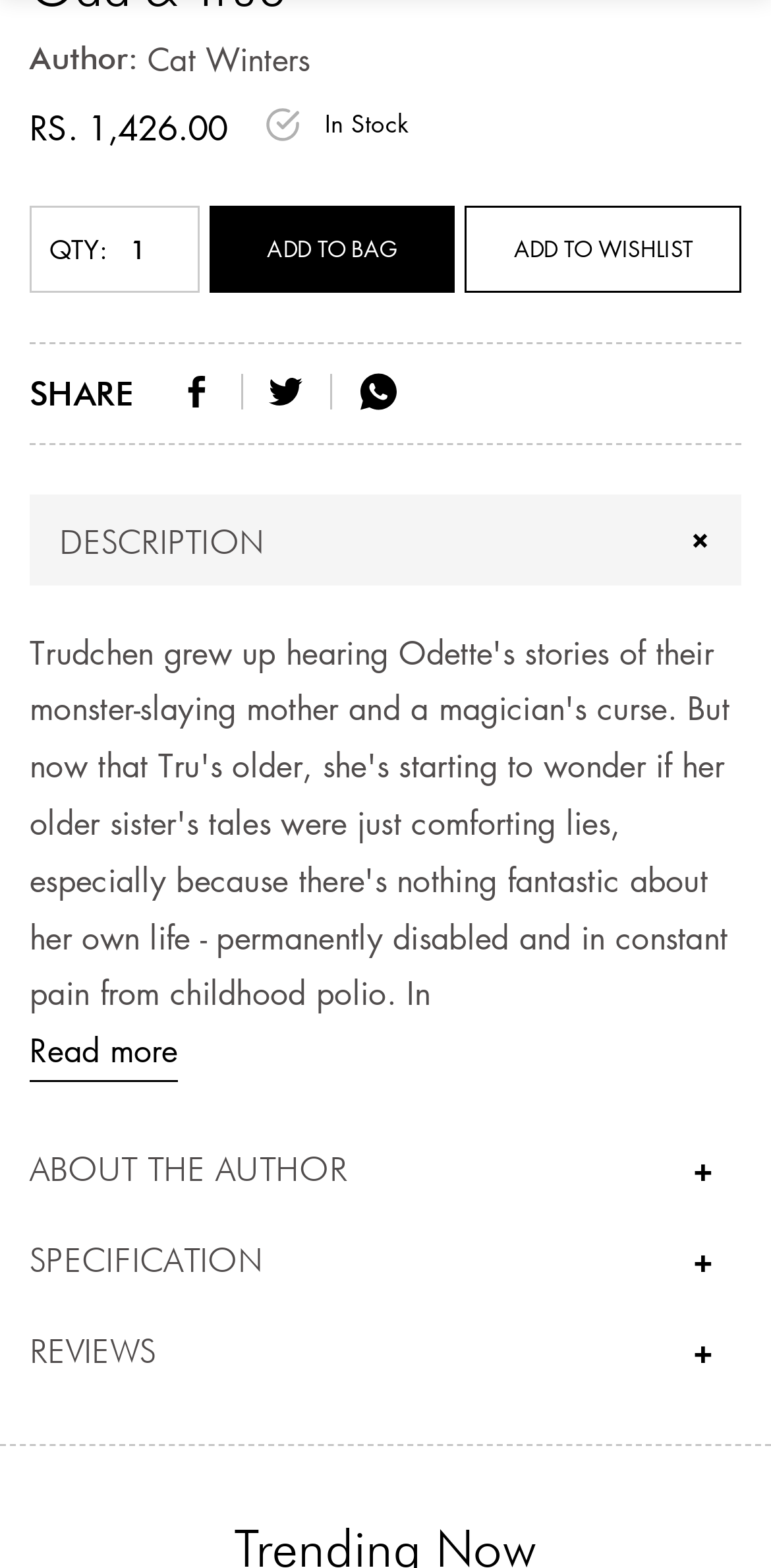For the element described, predict the bounding box coordinates as (top-left x, top-left y, bottom-right x, bottom-right y). All values should be between 0 and 1. Element description: Specification +

[0.038, 0.773, 0.962, 0.832]